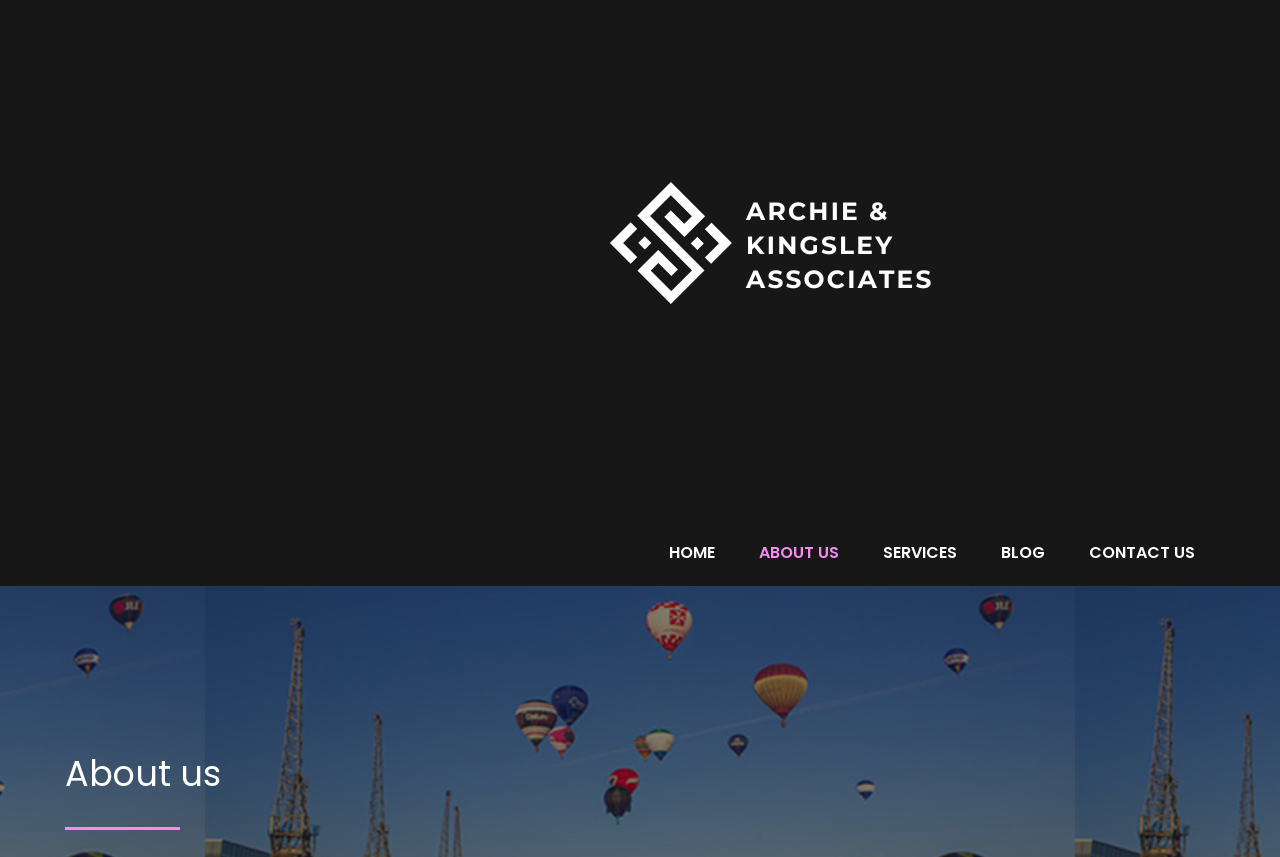Determine the bounding box coordinates for the UI element with the following description: "Blog". The coordinates should be four float numbers between 0 and 1, represented as [left, top, right, bottom].

[0.766, 0.211, 0.832, 0.264]